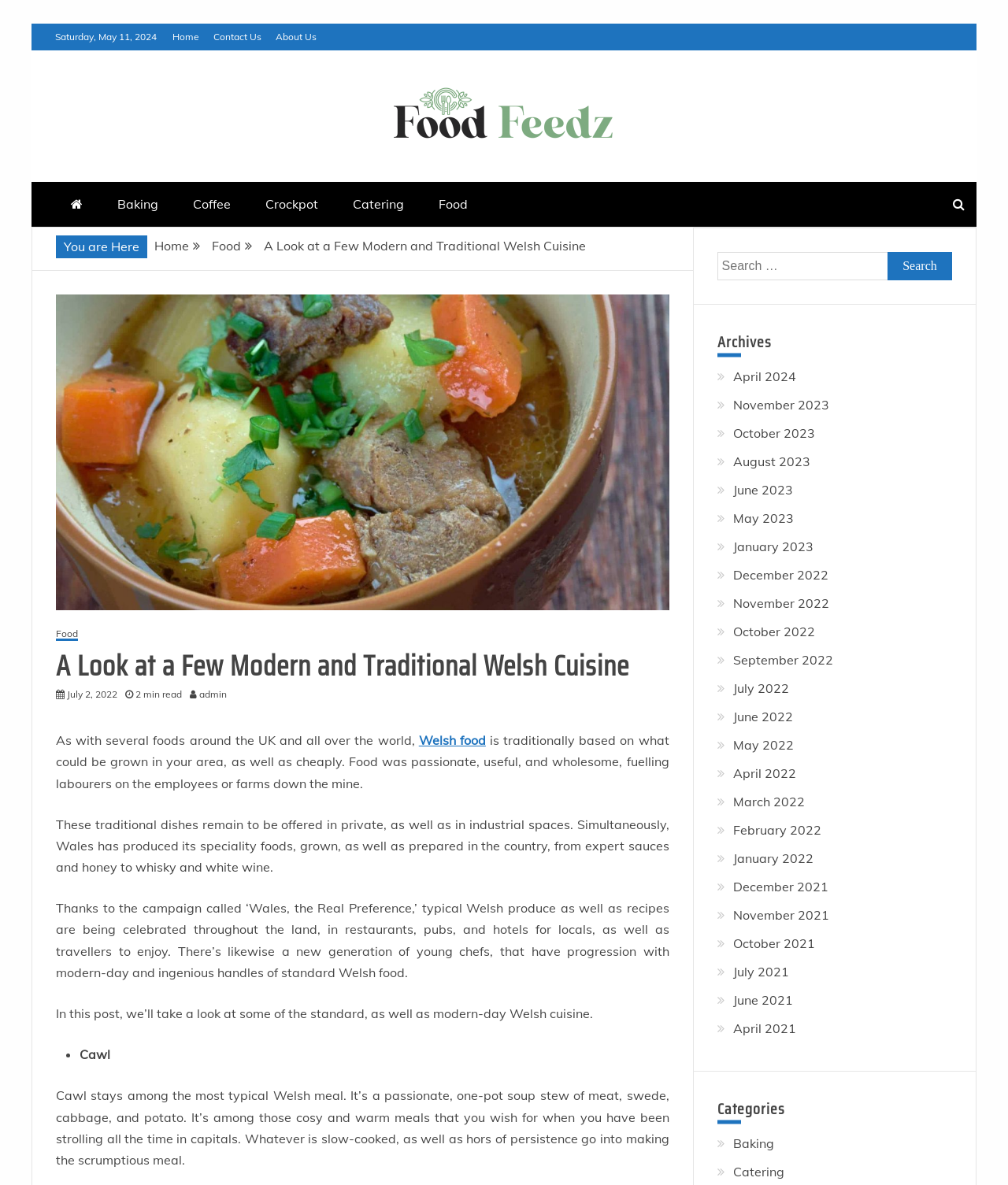How many categories are listed on the webpage?
Look at the screenshot and give a one-word or phrase answer.

2